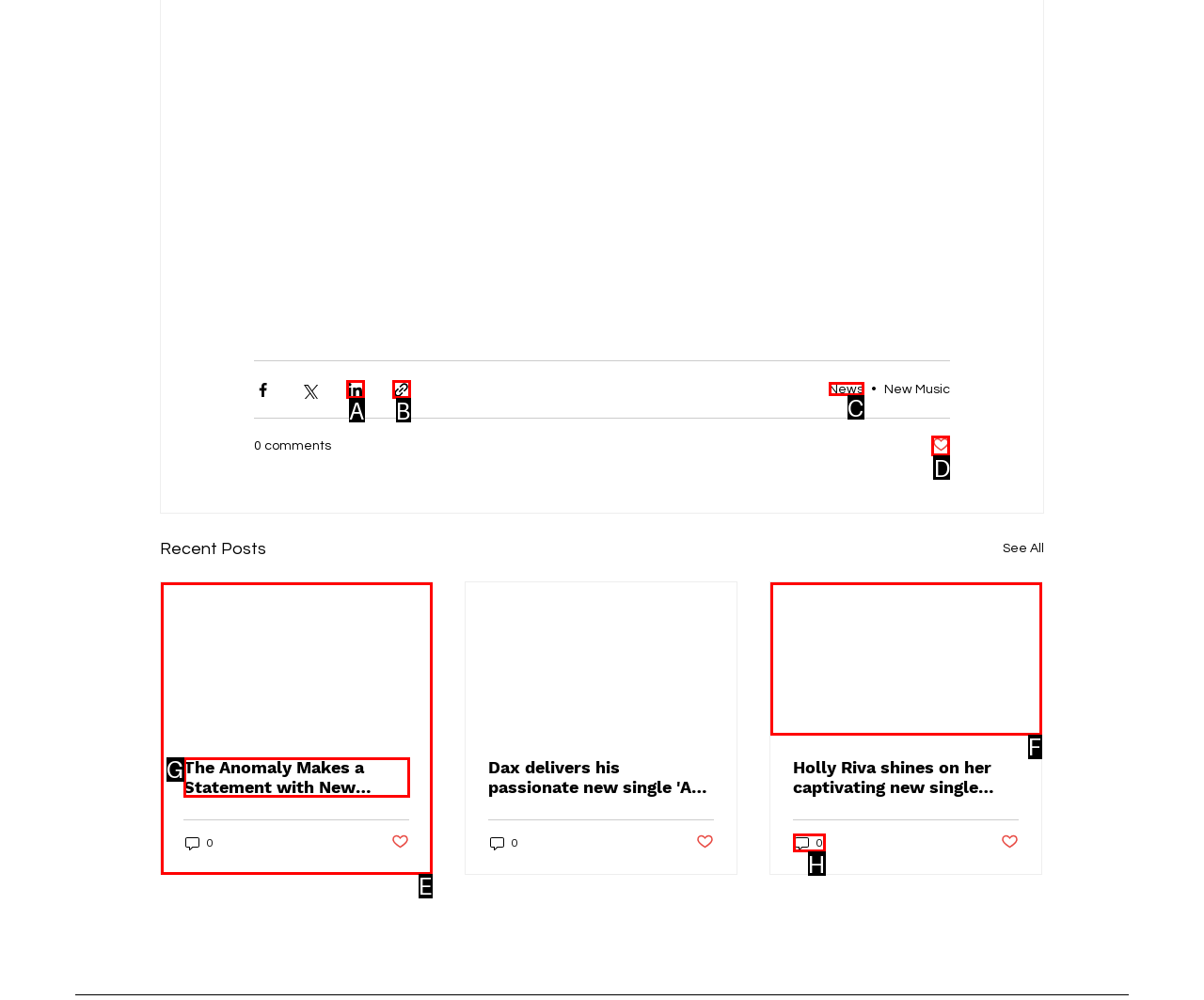Please indicate which option's letter corresponds to the task: Like a post by examining the highlighted elements in the screenshot.

D